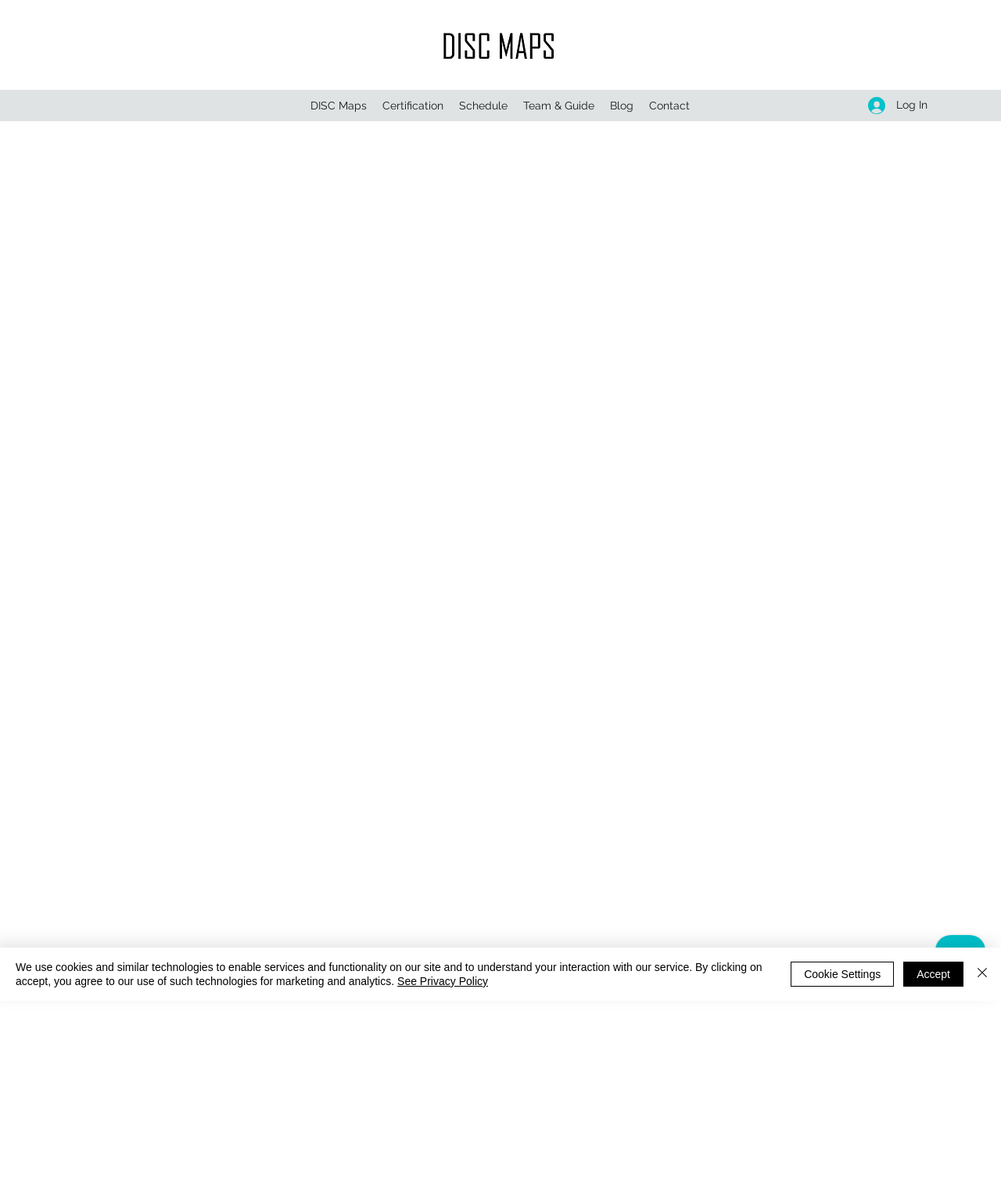From the given element description: "aria-label="Close"", find the bounding box for the UI element. Provide the coordinates as four float numbers between 0 and 1, in the order [left, top, right, bottom].

[0.972, 0.797, 0.991, 0.821]